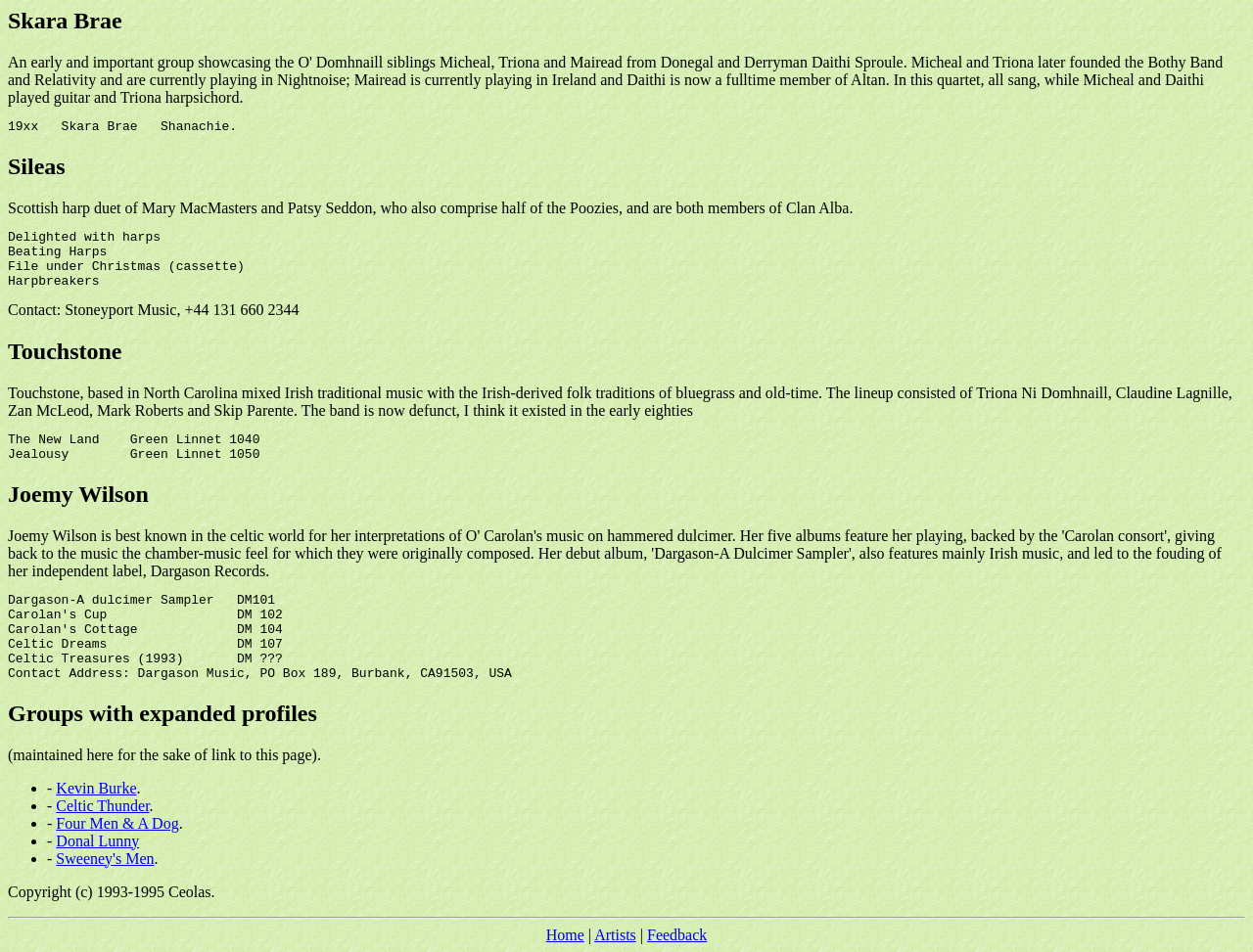What is the name of the link that appears after 'Groups with expanded profiles'?
Please respond to the question with a detailed and informative answer.

I found the answer by looking at the ListMarker and the corresponding link that appears after the heading 'Groups with expanded profiles'.